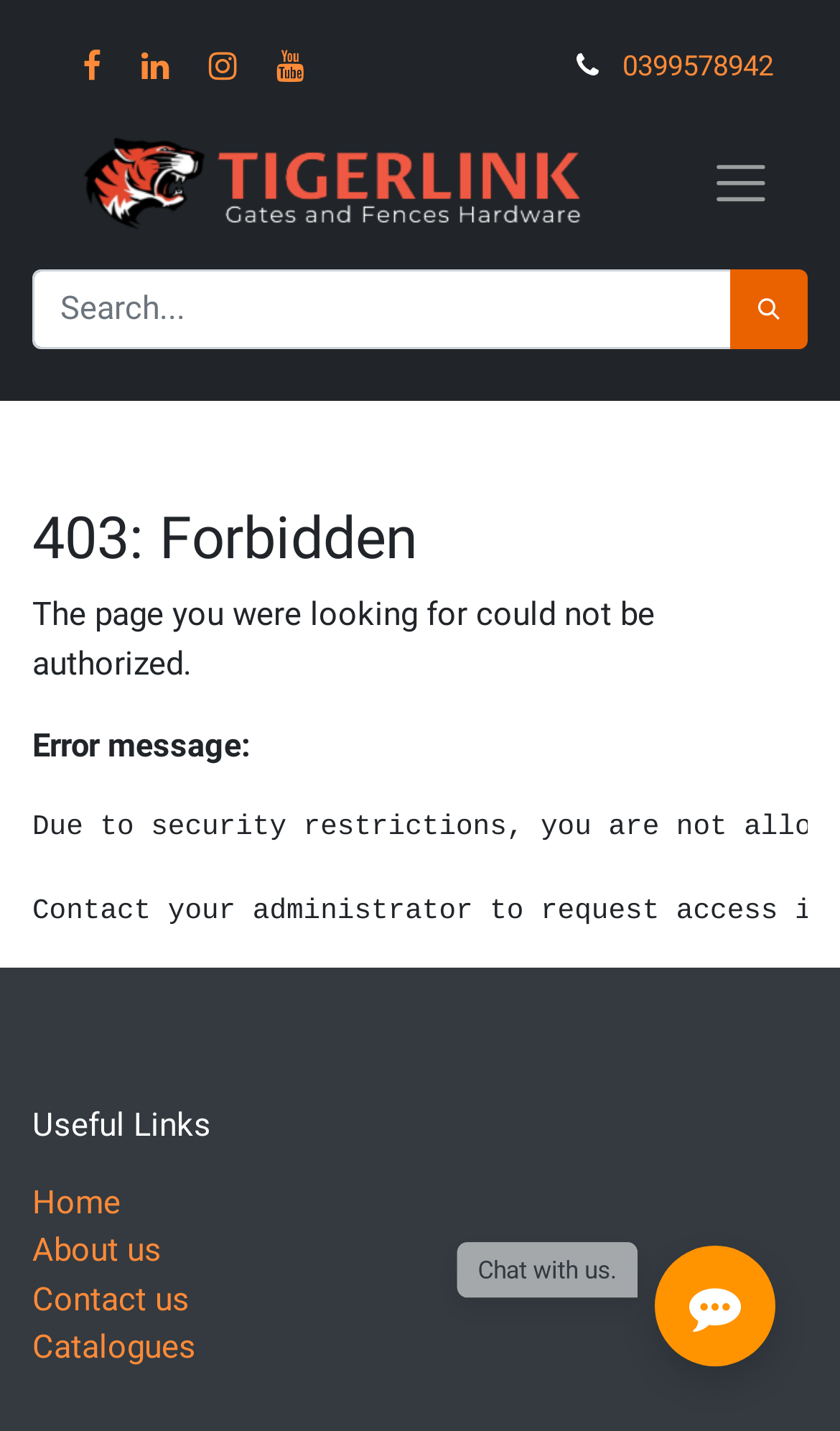What is the error message on this page?
Kindly offer a comprehensive and detailed response to the question.

I determined the error message by looking at the main content of the page, where I found a heading element with the text '403: Forbidden'. This heading is a prominent element on the page, indicating that it is the main error message.